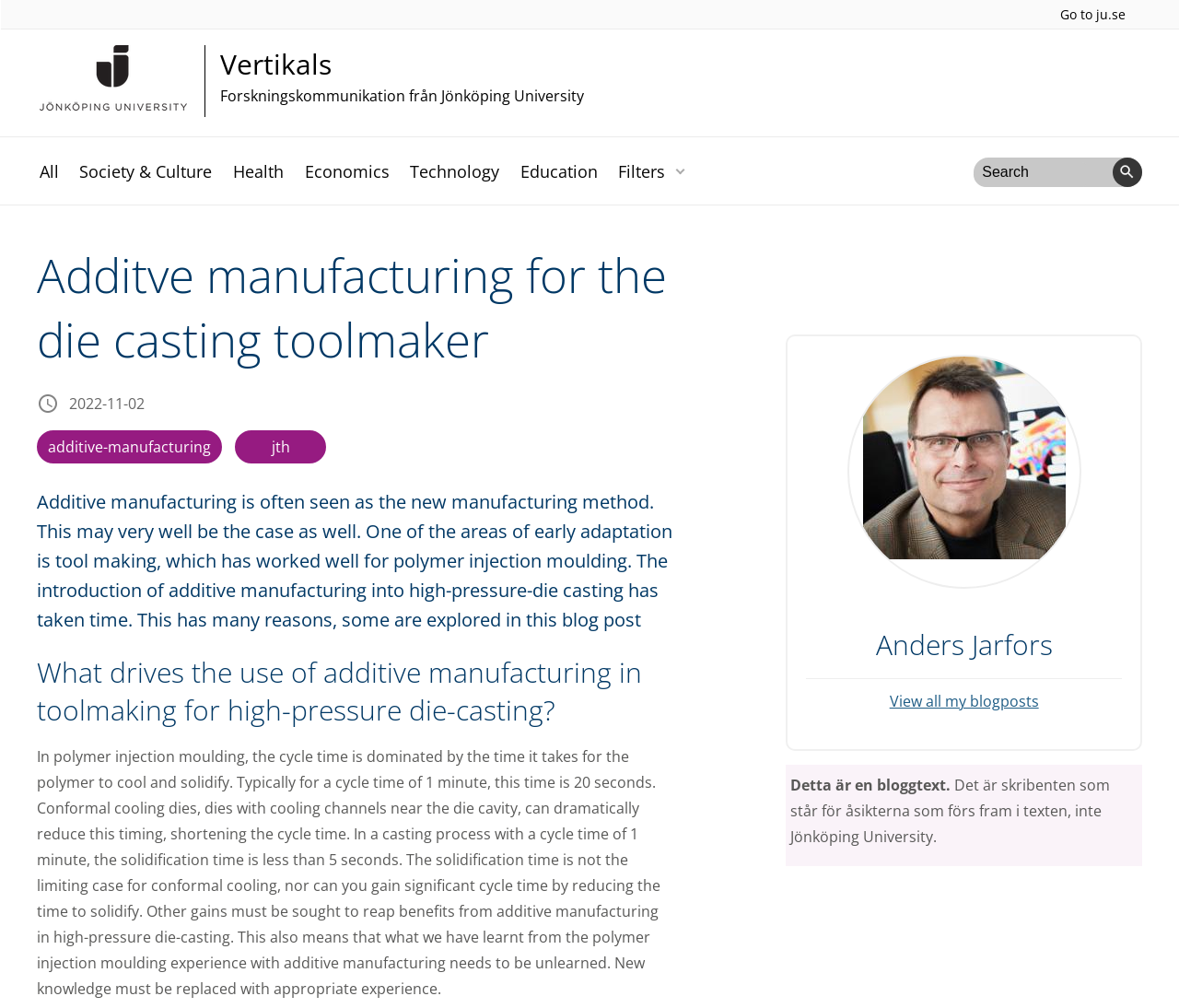Find the bounding box coordinates for the element that must be clicked to complete the instruction: "Read the blog post about additive manufacturing". The coordinates should be four float numbers between 0 and 1, indicated as [left, top, right, bottom].

[0.031, 0.485, 0.574, 0.627]